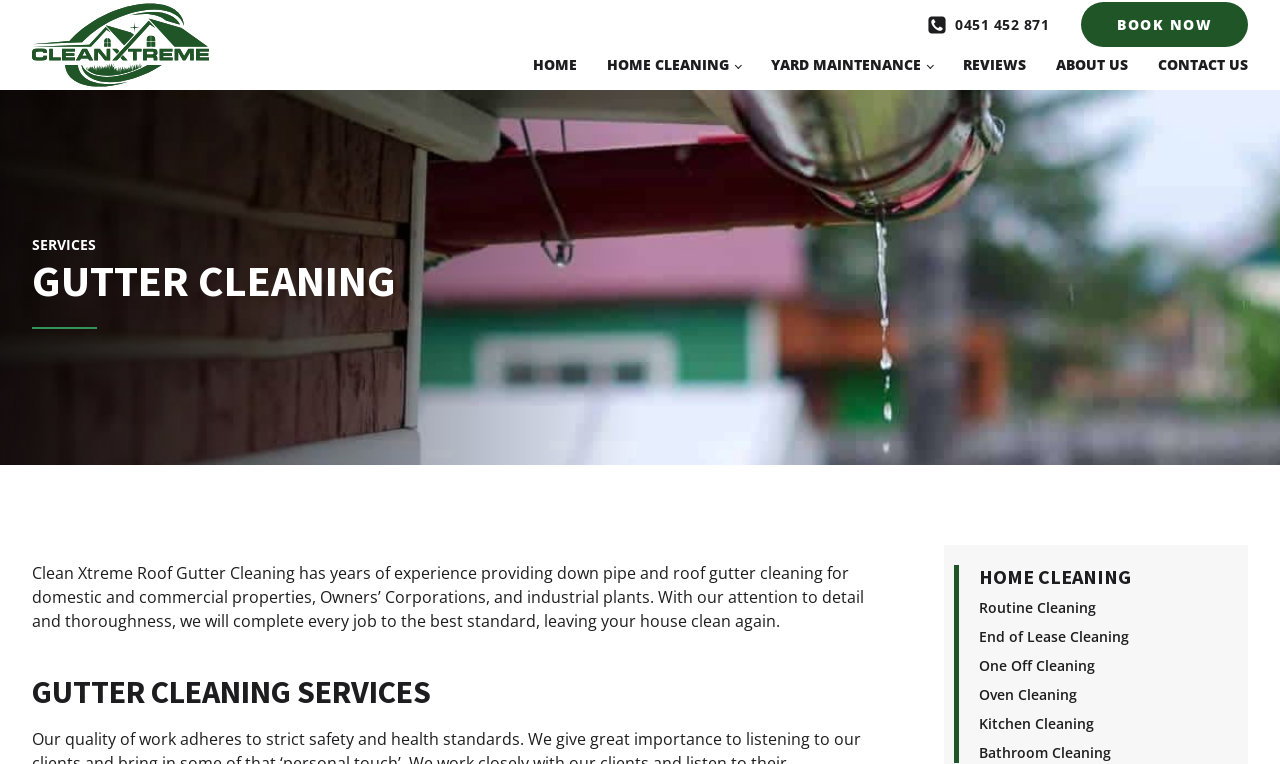Give a one-word or one-phrase response to the question: 
What type of properties do they provide gutter cleaning services for?

Domestic and commercial properties